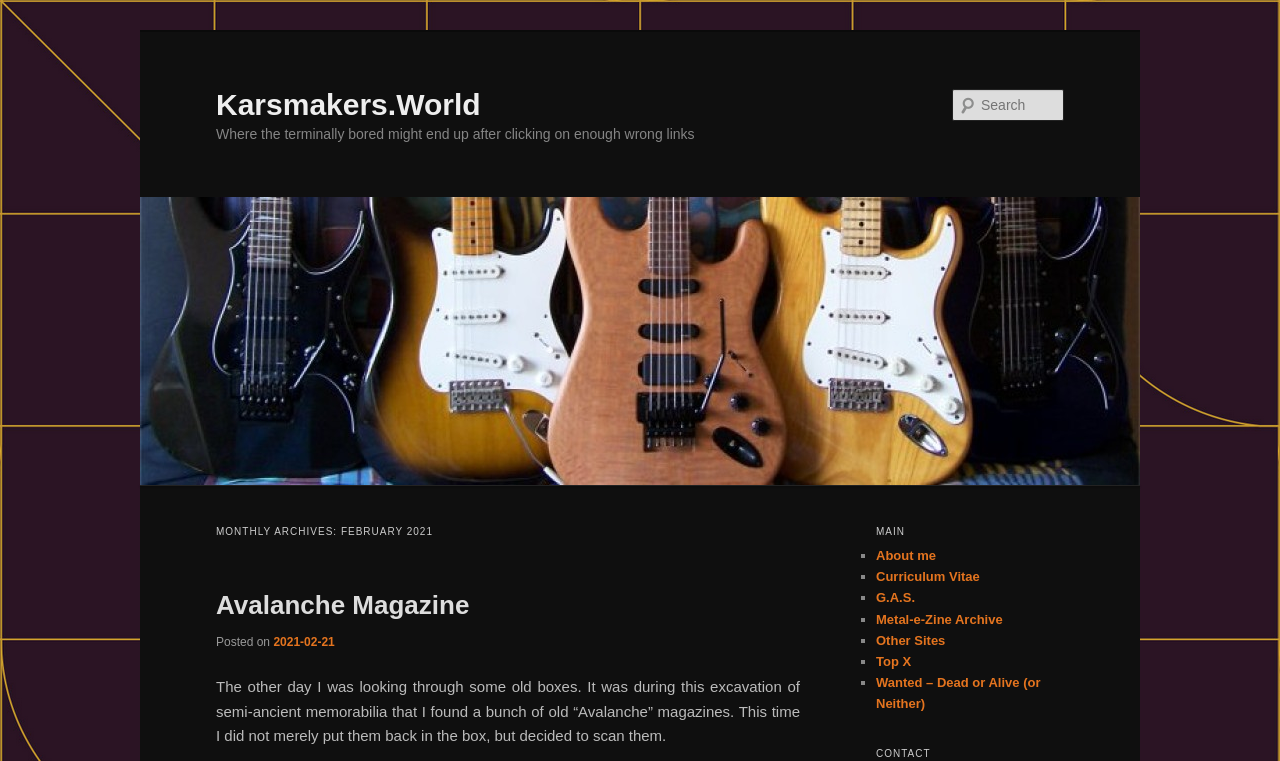Please identify the bounding box coordinates of the element on the webpage that should be clicked to follow this instruction: "Search for something". The bounding box coordinates should be given as four float numbers between 0 and 1, formatted as [left, top, right, bottom].

[0.744, 0.117, 0.831, 0.159]